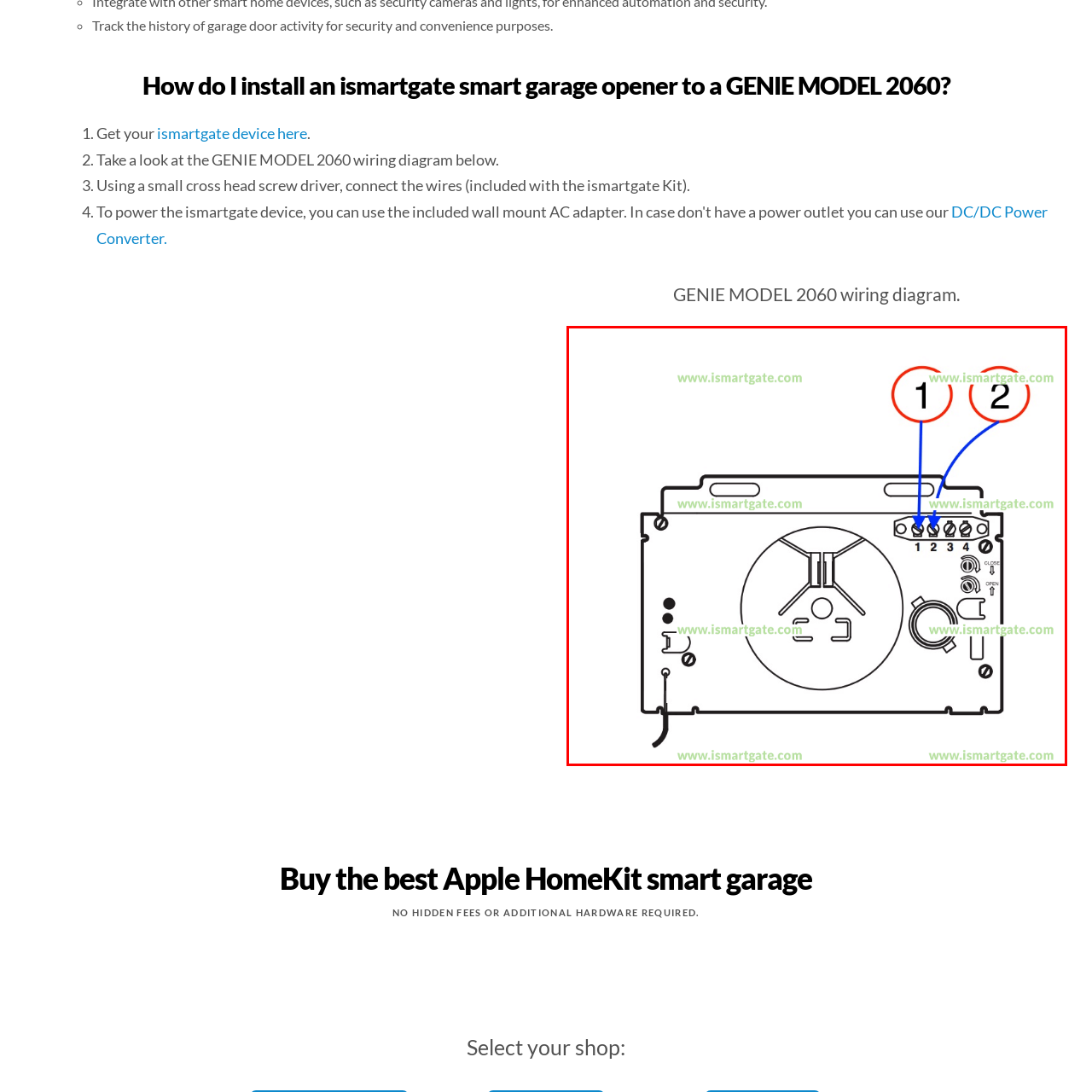Look at the image highlighted by the red boundary and answer the question with a succinct word or phrase:
What is the recommended connection site?

Terminal points '1' and '2'